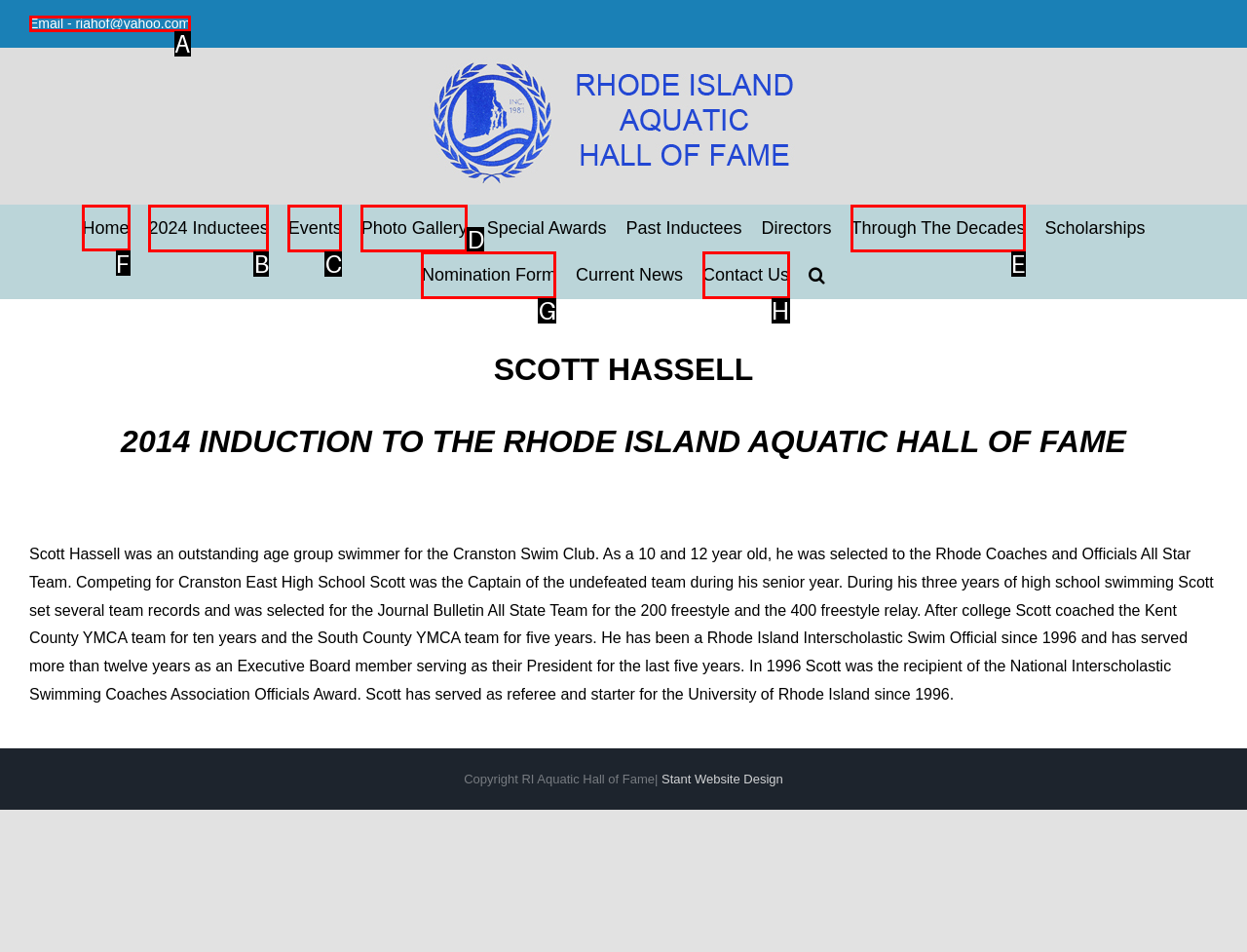Based on the task: Visit the Home page, which UI element should be clicked? Answer with the letter that corresponds to the correct option from the choices given.

F